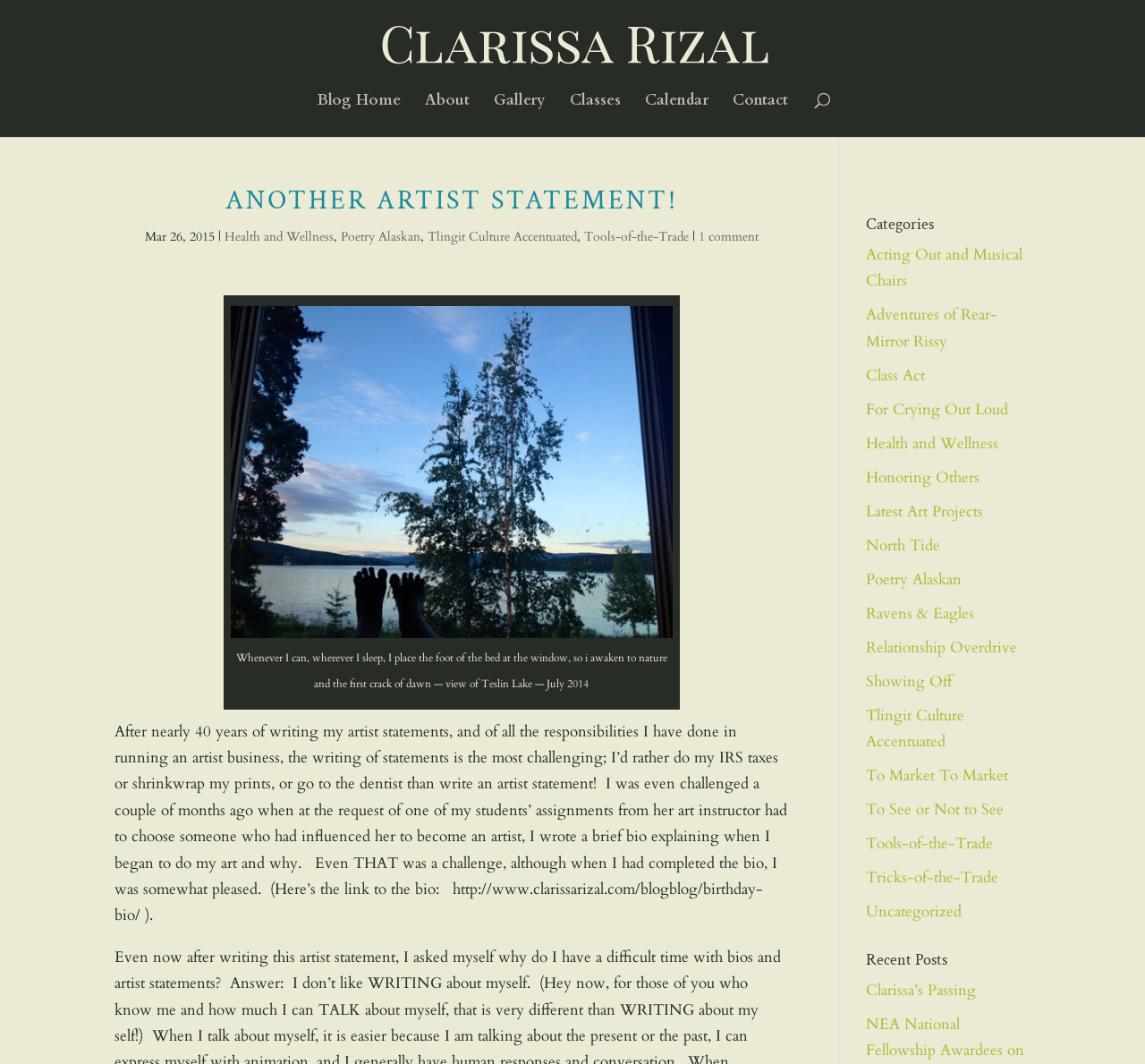Determine the main headline of the webpage and provide its text.

ANOTHER ARTIST STATEMENT!